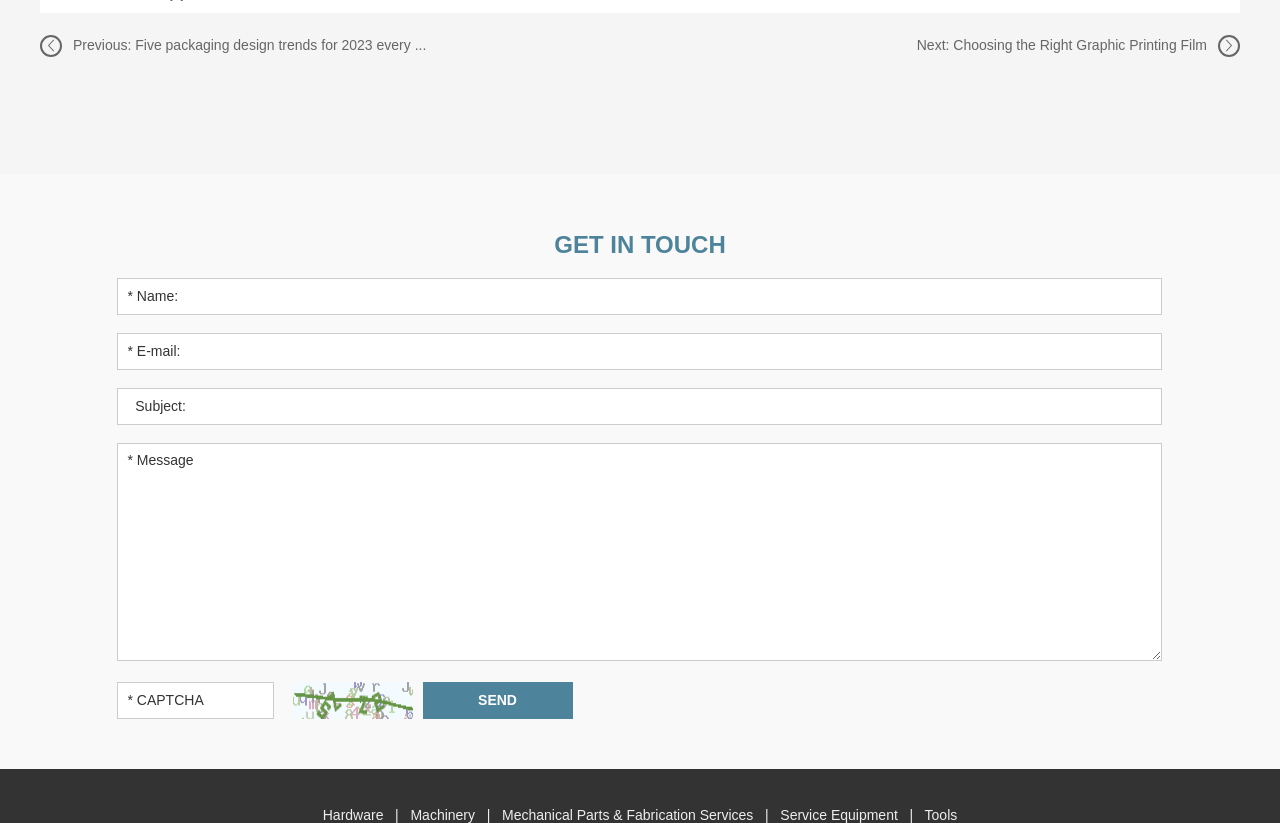From the given element description: "Tools", find the bounding box for the UI element. Provide the coordinates as four float numbers between 0 and 1, in the order [left, top, right, bottom].

[0.722, 0.95, 0.748, 1.0]